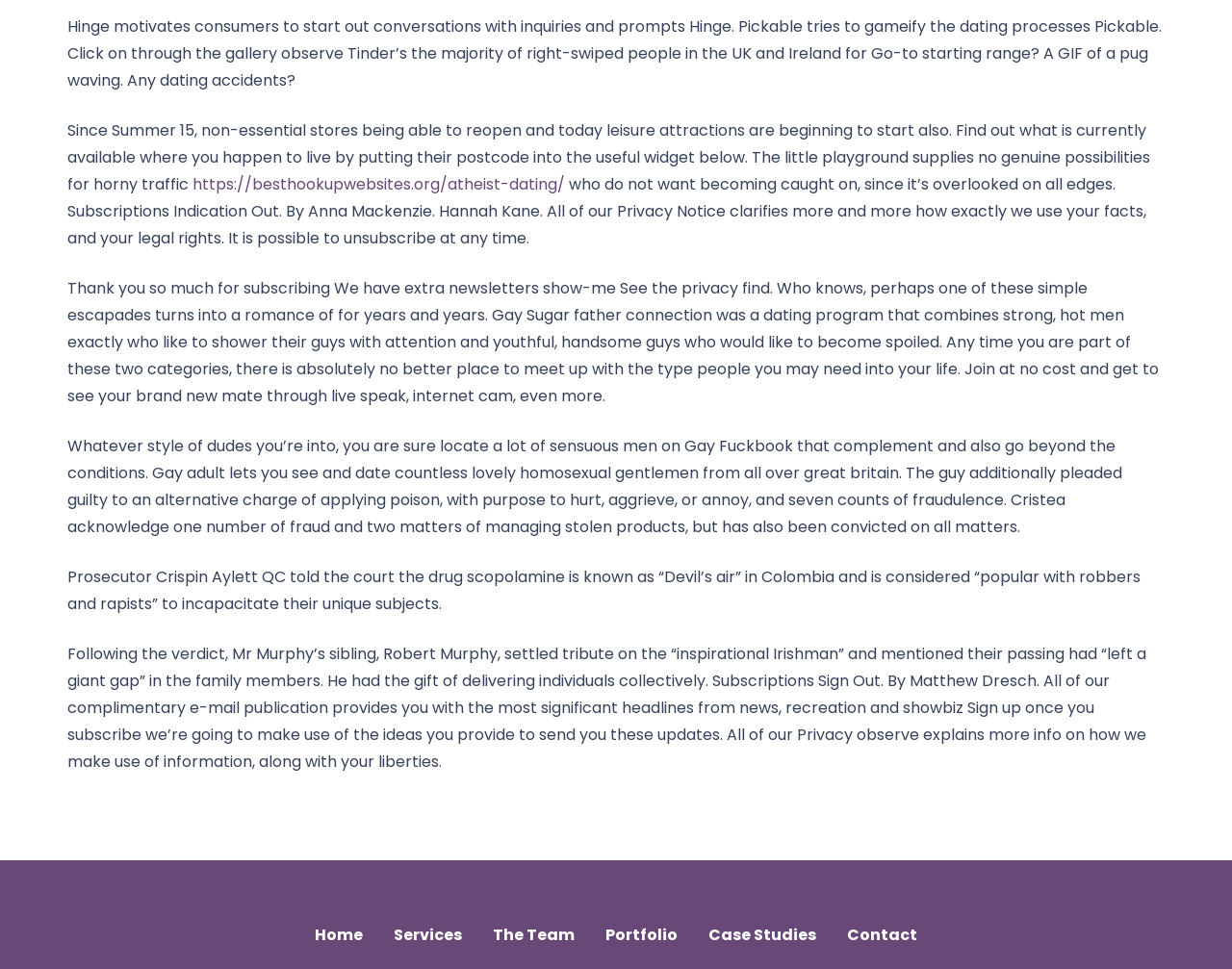Locate the UI element described as follows: "The Team". Return the bounding box coordinates as four float numbers between 0 and 1 in the order [left, top, right, bottom].

[0.4, 0.953, 0.466, 0.976]